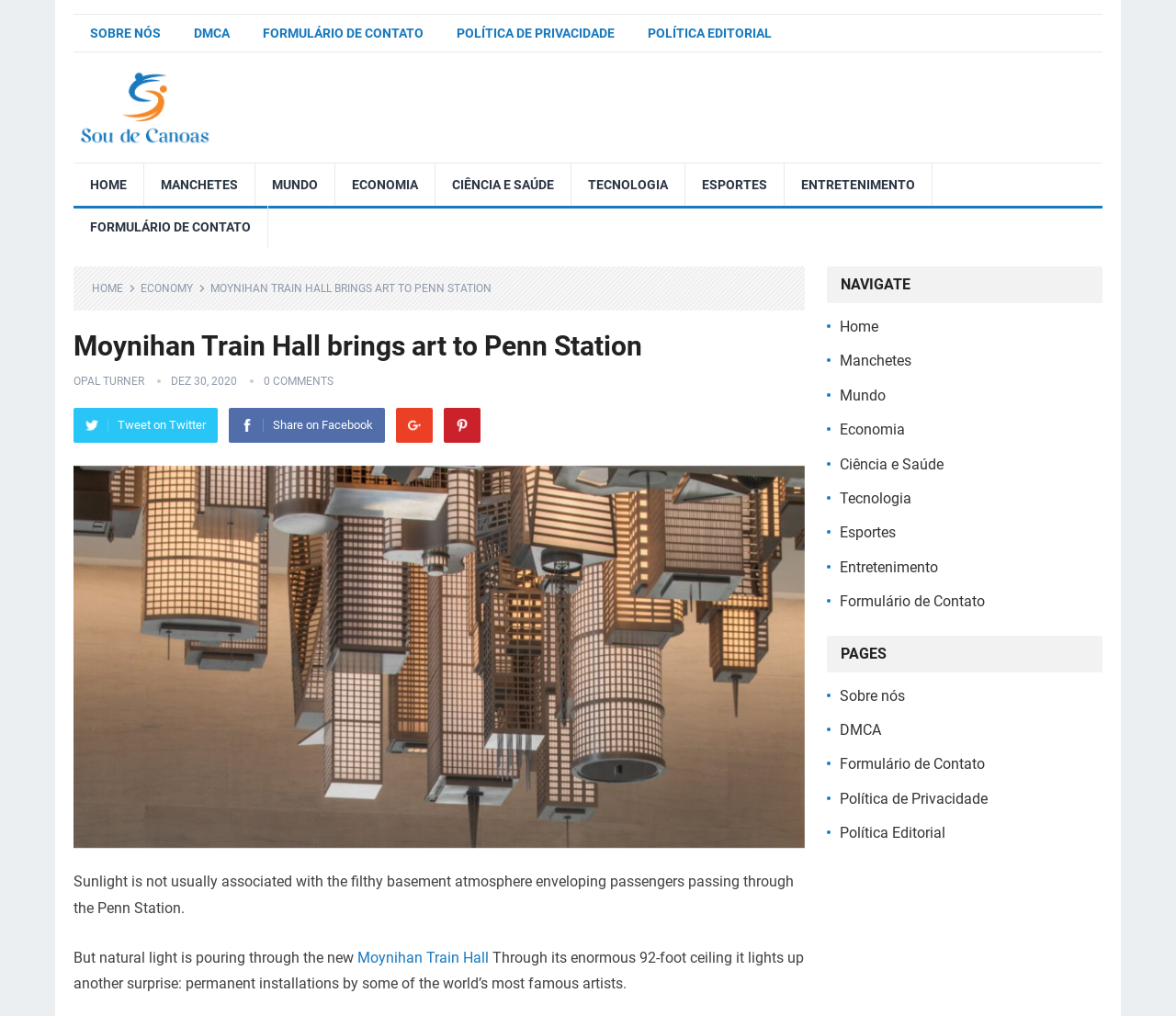Please identify the bounding box coordinates for the region that you need to click to follow this instruction: "Navigate to the Mundo page".

[0.217, 0.161, 0.284, 0.203]